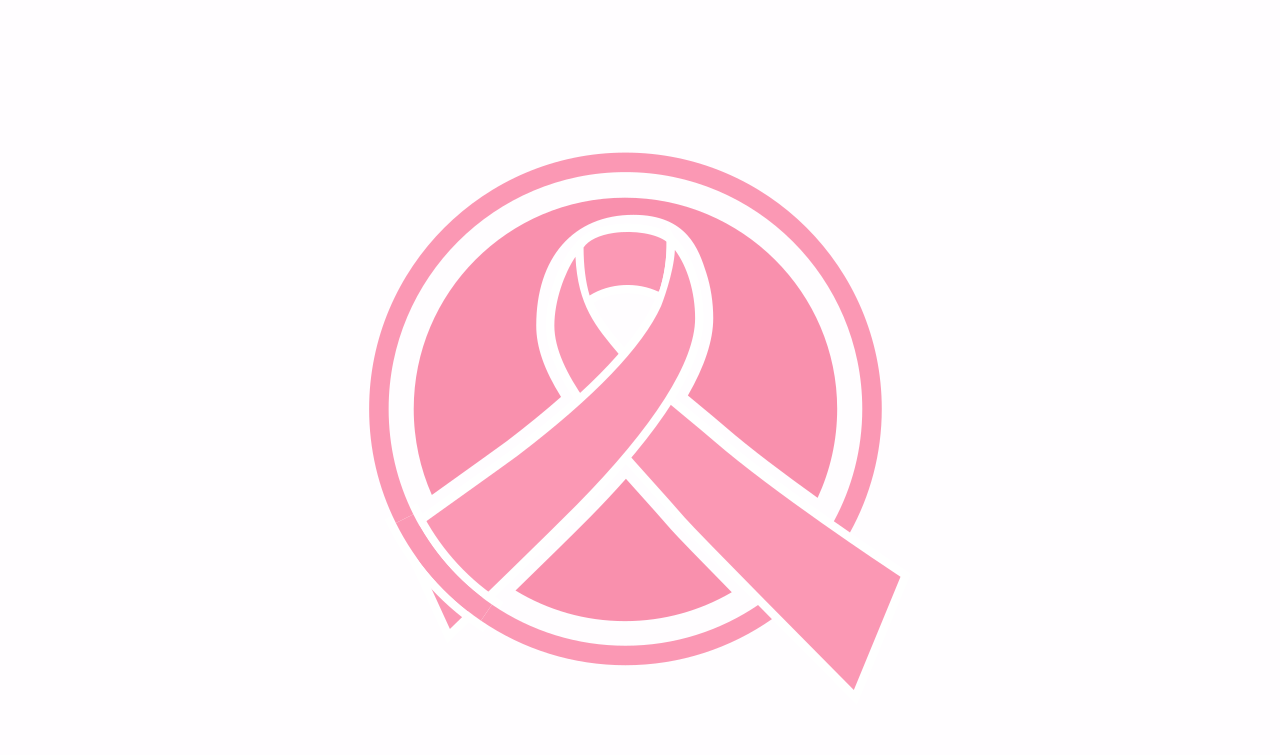Please determine the primary heading and provide its text.

Breast Cancer Terms